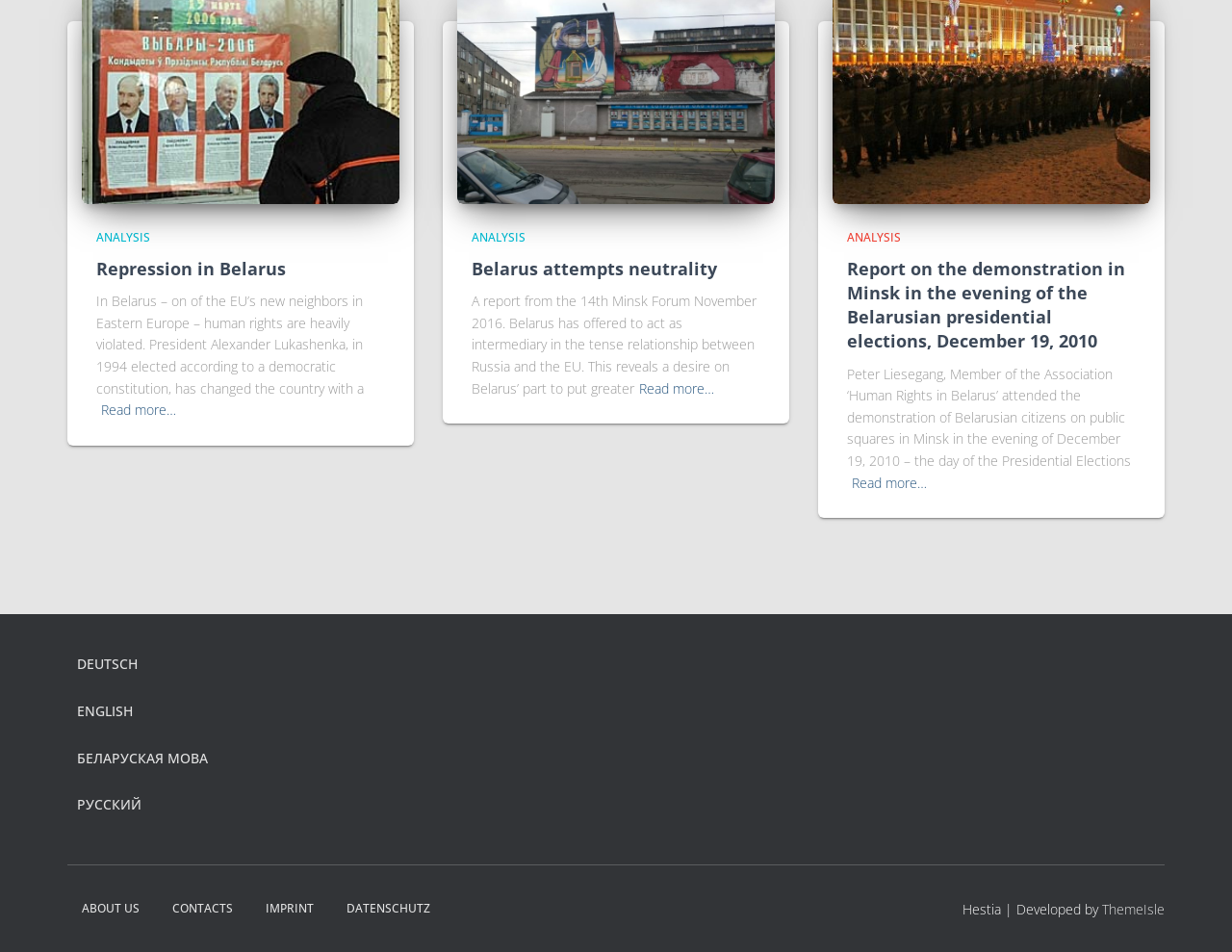What is the name of the organization behind the webpage?
Using the image, provide a concise answer in one word or a short phrase.

Hestia